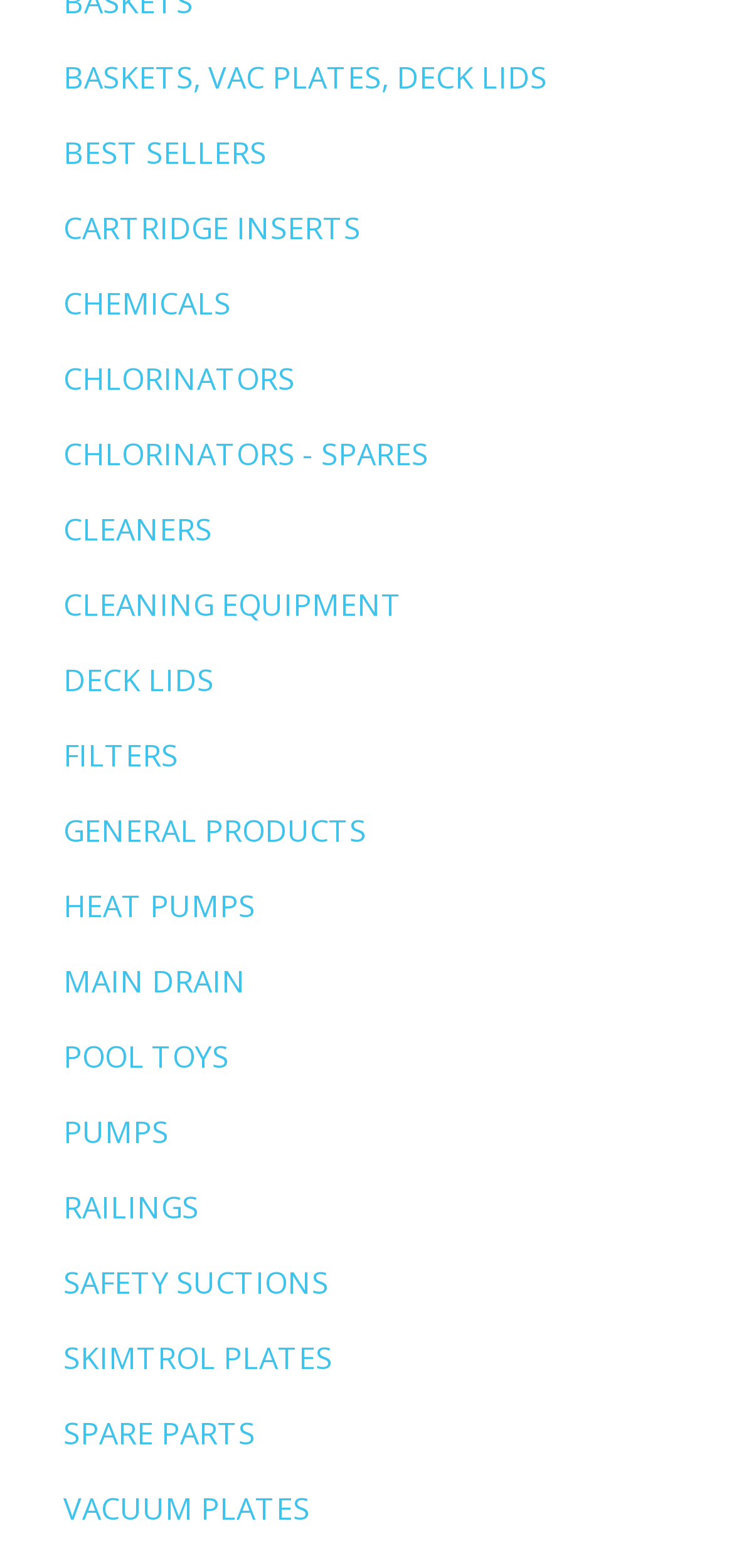How many categories are listed on the webpage?
Please use the image to provide an in-depth answer to the question.

I counted the number of links on the webpage, and there are 25 categories listed, ranging from 'BASKETS, VAC PLATES, DECK LIDS' to 'VACUUM PLATES'.